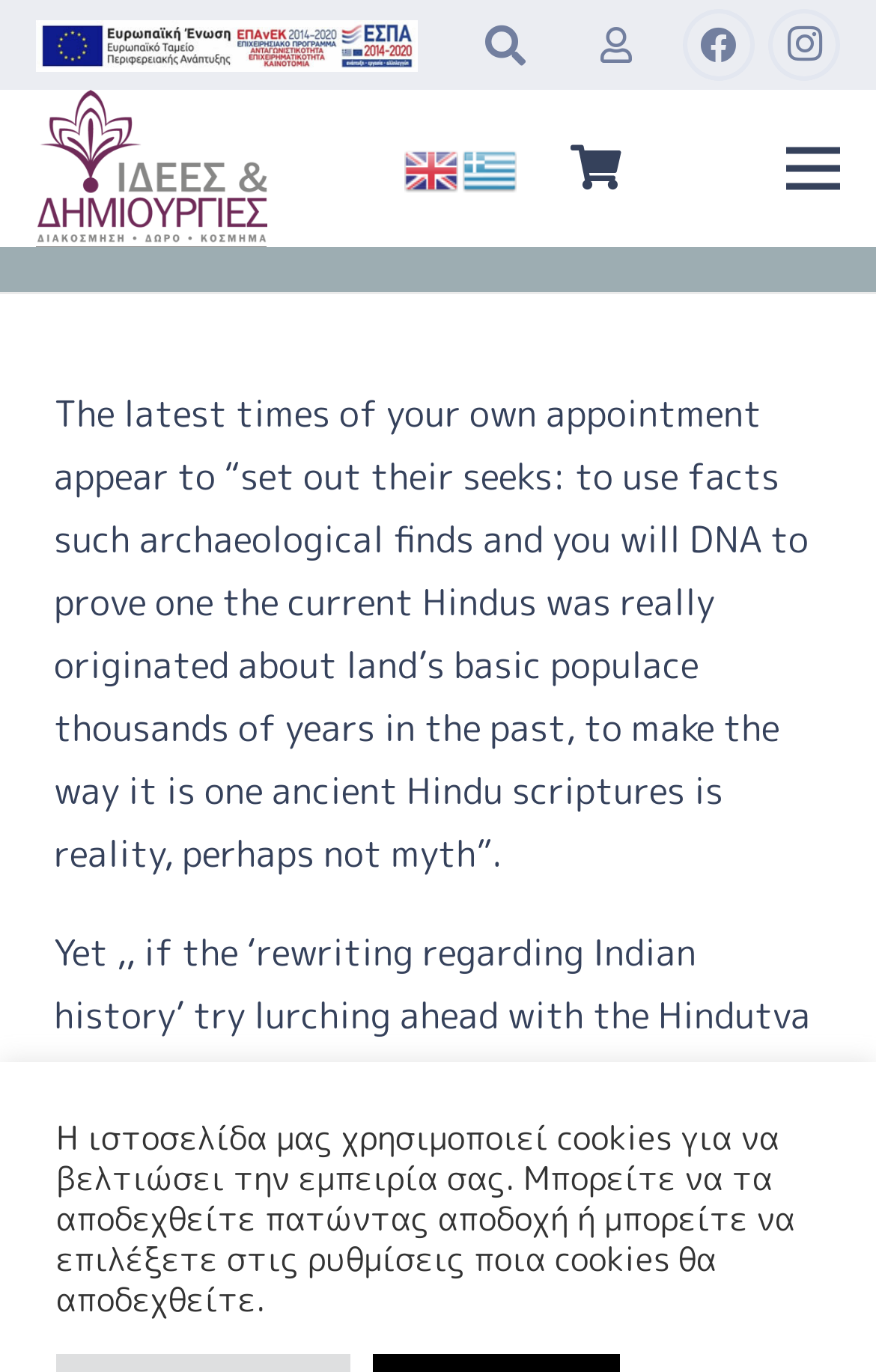Locate the bounding box coordinates of the clickable part needed for the task: "Search using the Αναζήτηση link".

[0.526, 0.0, 0.628, 0.065]